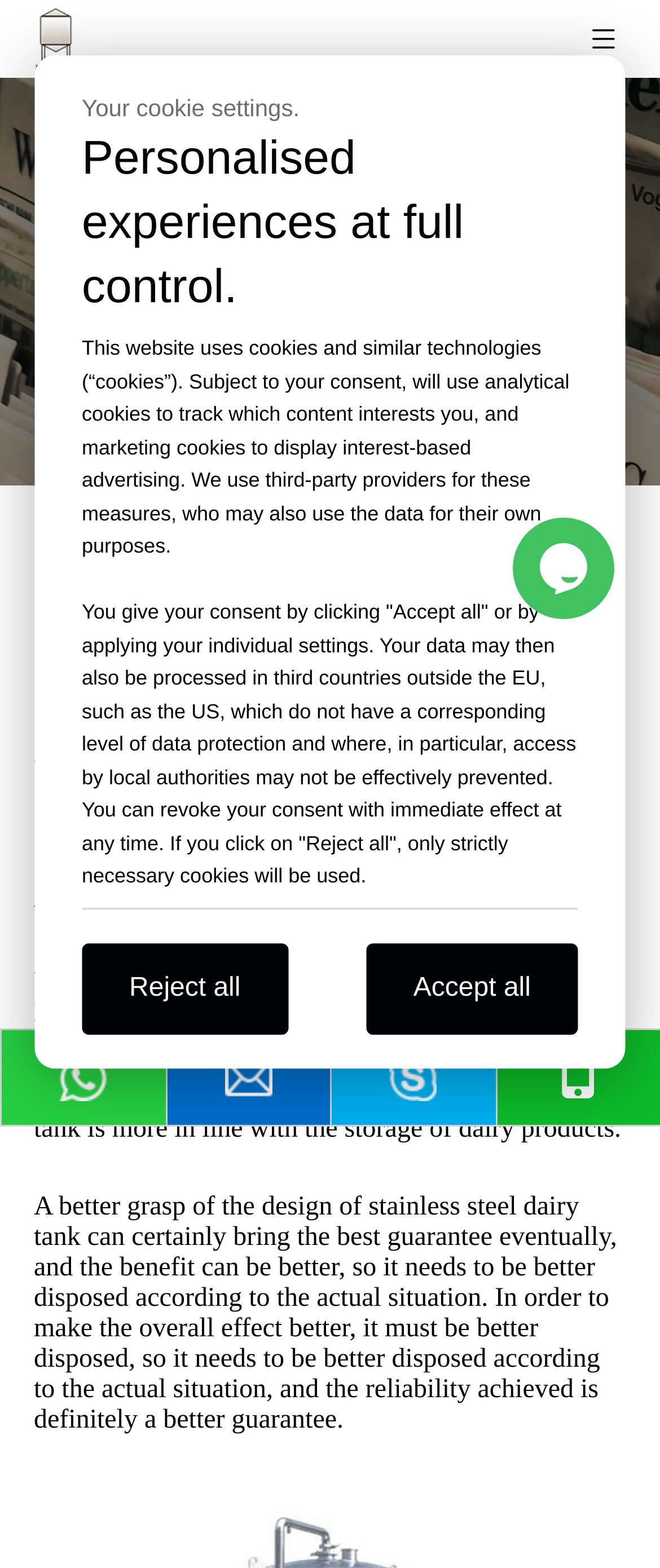Identify the bounding box of the HTML element described here: "Email". Provide the coordinates as four float numbers between 0 and 1: [left, top, right, bottom].

[0.253, 0.657, 0.5, 0.717]